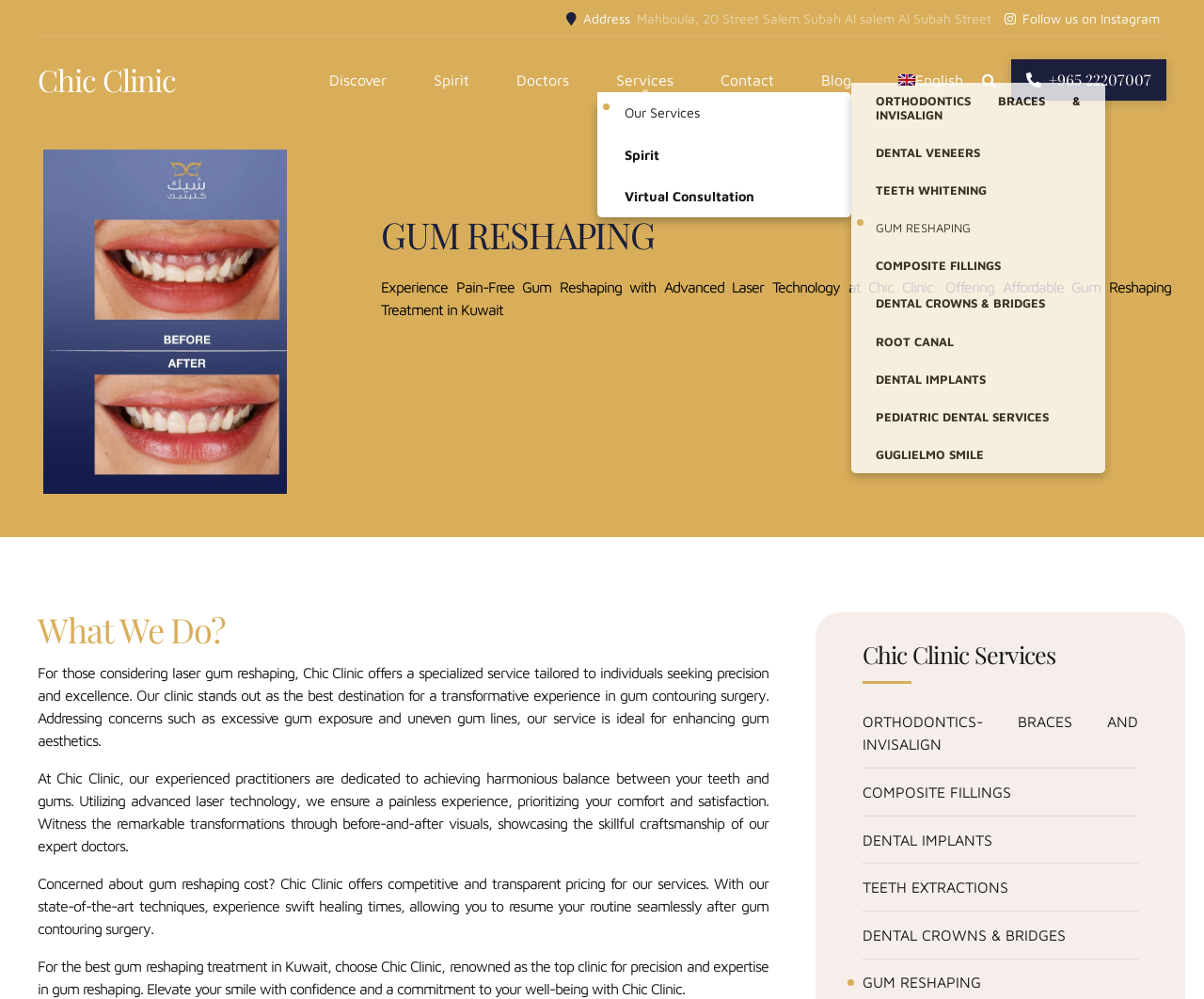Can you identify the bounding box coordinates of the clickable region needed to carry out this instruction: 'Learn more about Chic Clinic services'? The coordinates should be four float numbers within the range of 0 to 1, stated as [left, top, right, bottom].

[0.716, 0.643, 0.945, 0.684]